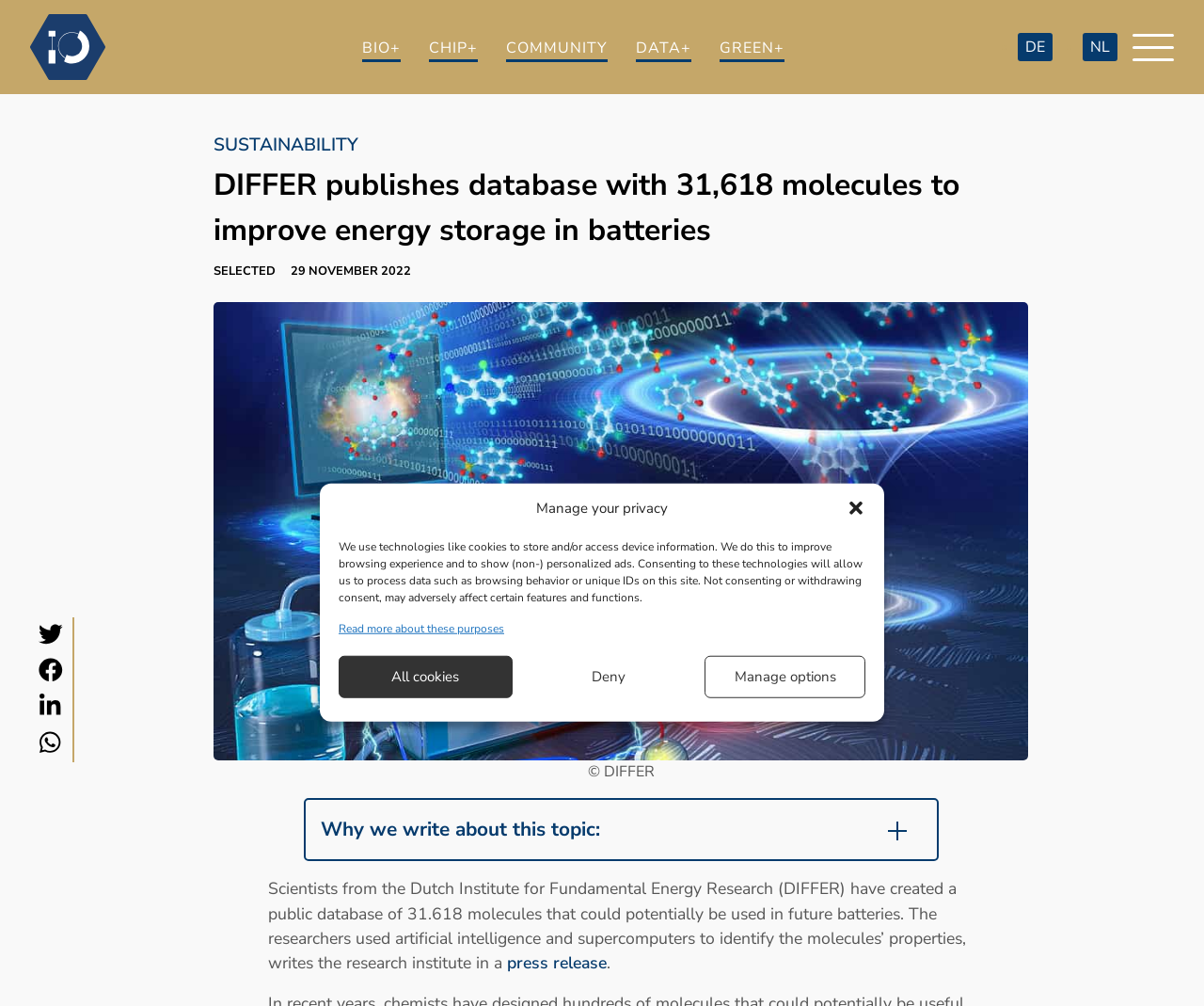Determine the bounding box coordinates of the region I should click to achieve the following instruction: "Click the 'Tweet this' link". Ensure the bounding box coordinates are four float numbers between 0 and 1, i.e., [left, top, right, bottom].

[0.032, 0.615, 0.052, 0.647]